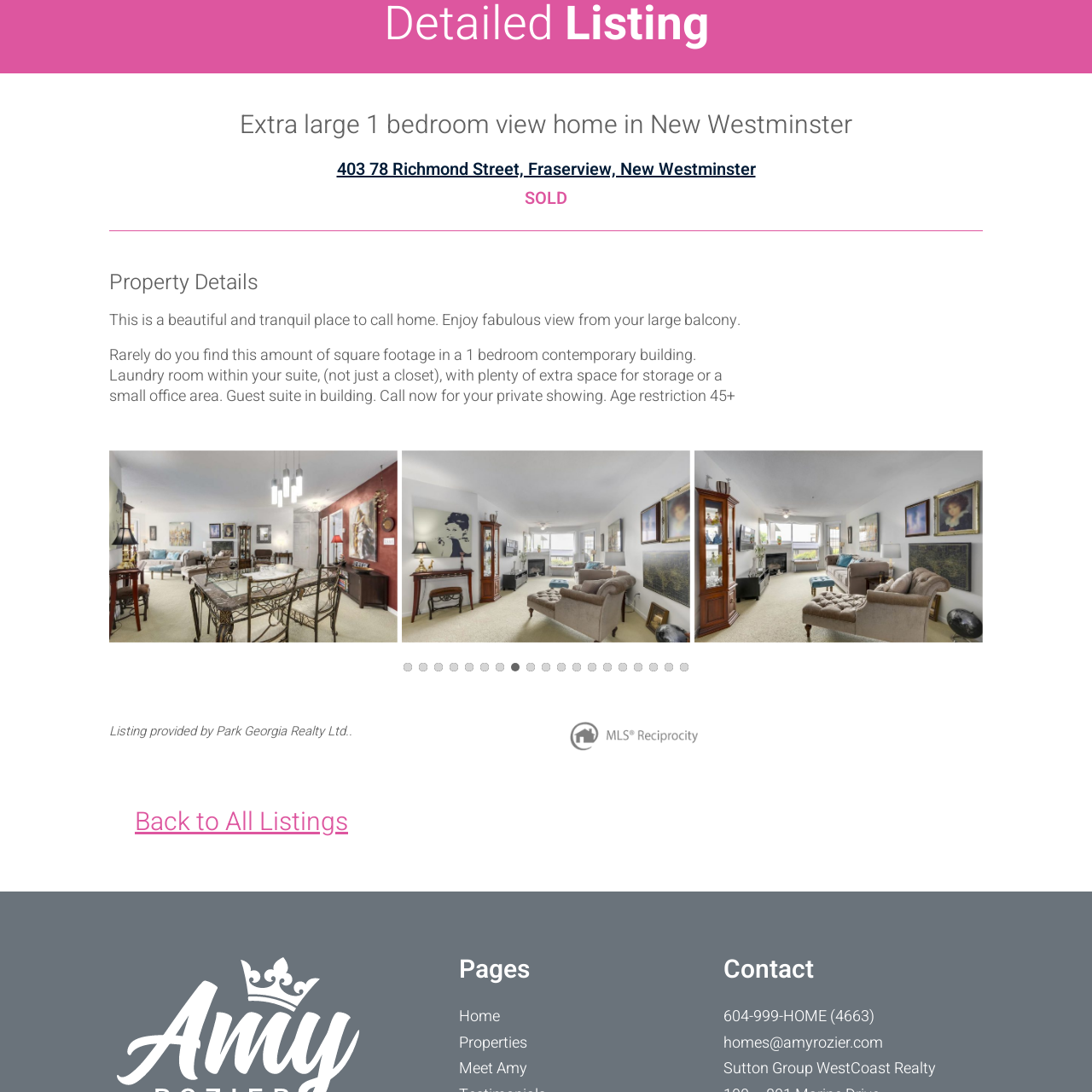What is the unique feature of the balcony?
Inspect the highlighted part of the image and provide a single word or phrase as your answer.

Fabulous views